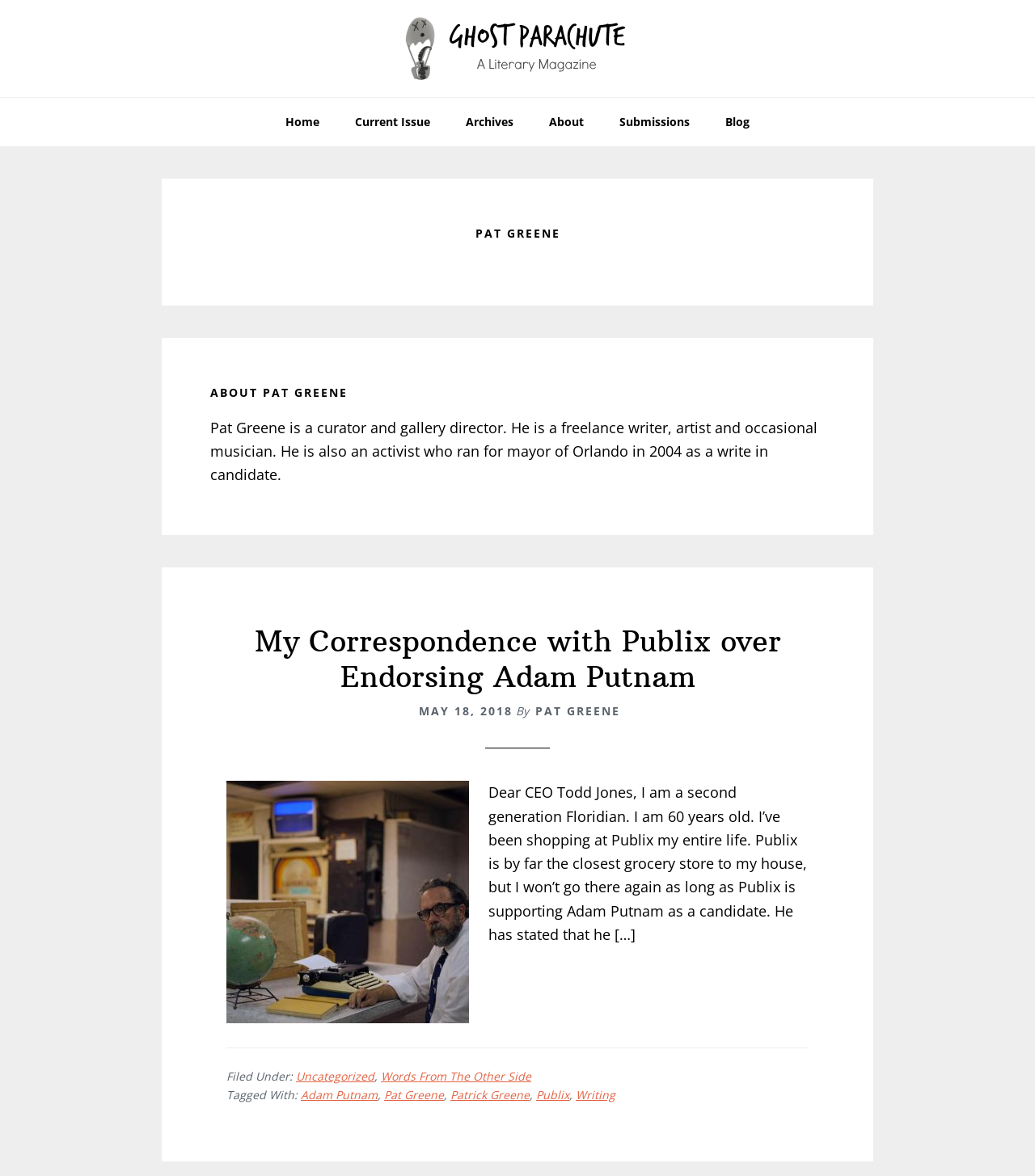How old is the author?
Please provide a detailed and comprehensive answer to the question.

The author's age can be found in the article 'My Correspondence with Publix over Endorsing Adam Putnam', where it is mentioned that 'I am 60 years old'.